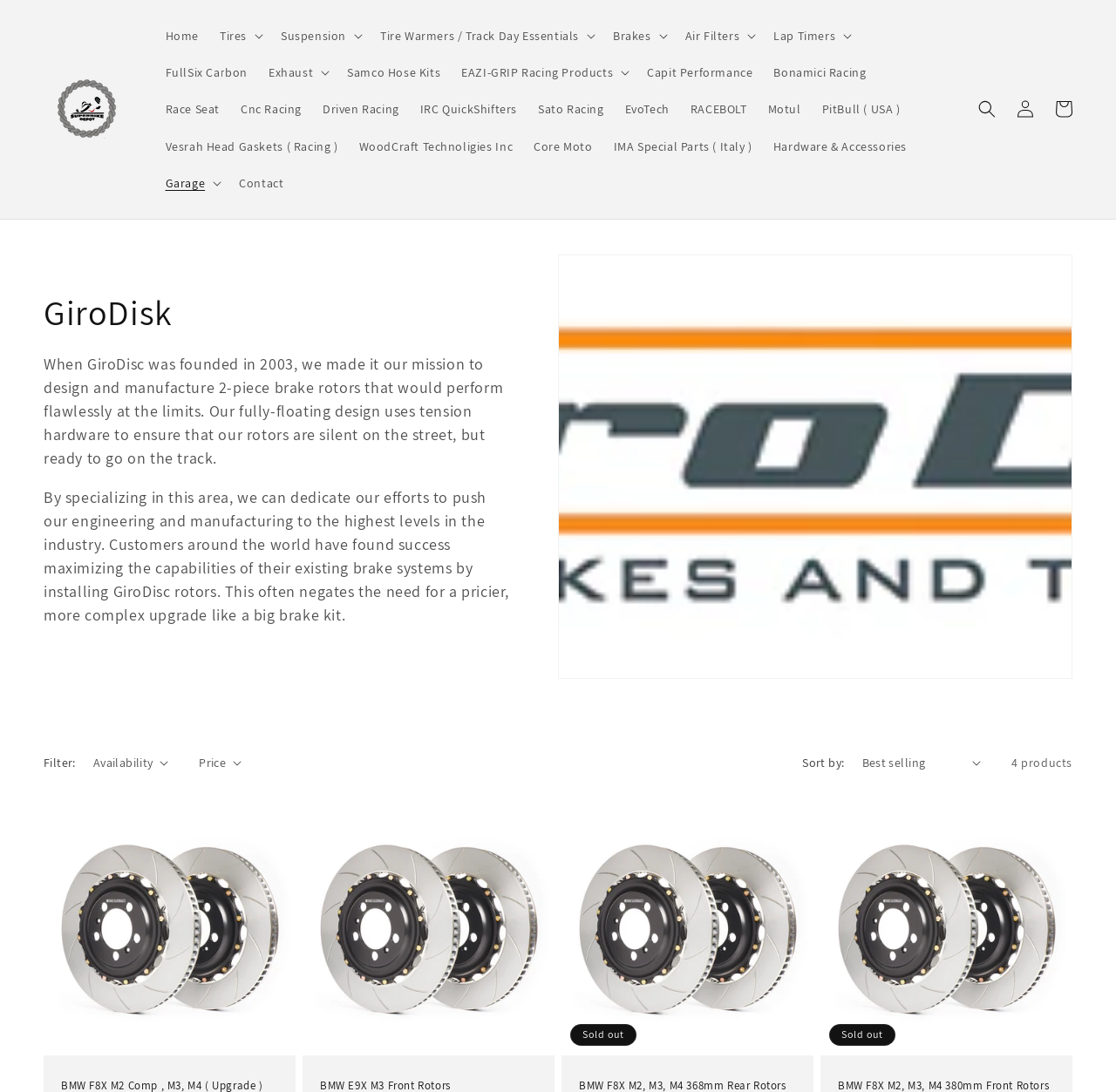Locate the bounding box coordinates of the area that needs to be clicked to fulfill the following instruction: "Search for products". The coordinates should be in the format of four float numbers between 0 and 1, namely [left, top, right, bottom].

[0.867, 0.083, 0.902, 0.118]